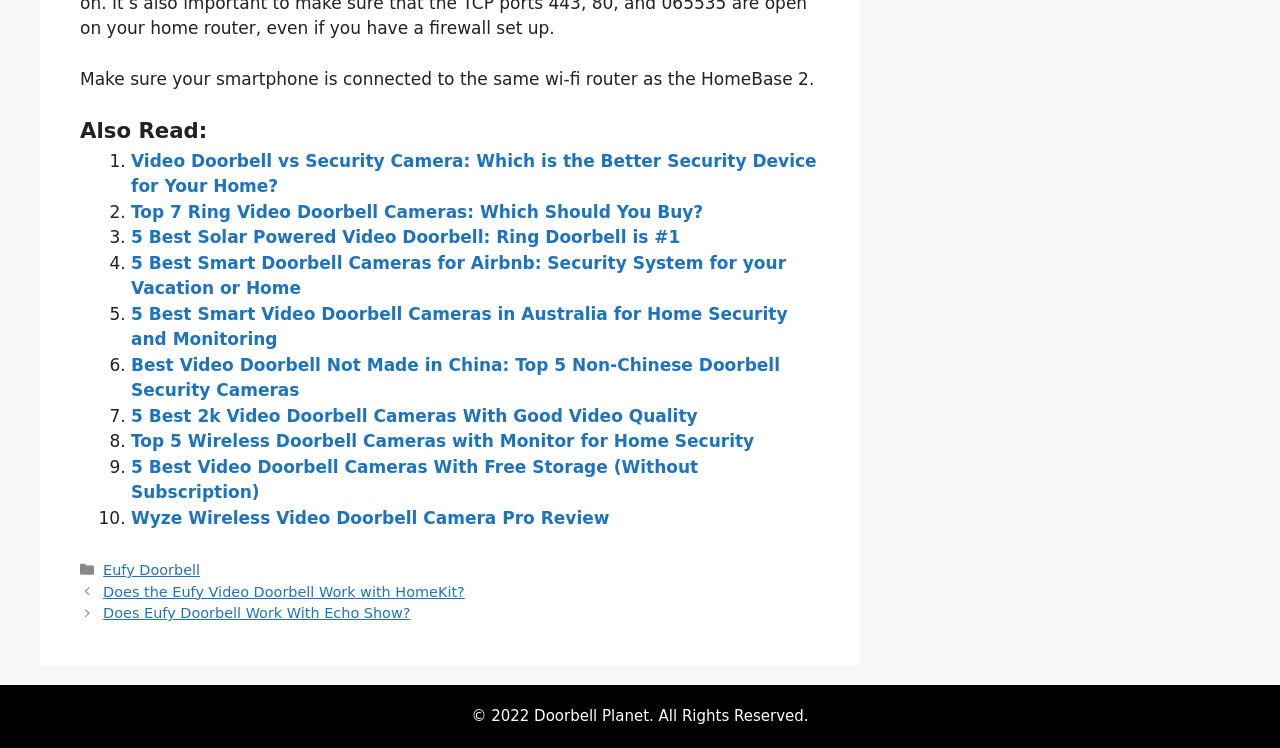Use the details in the image to answer the question thoroughly: 
How many links are listed under 'Also Read'?

The webpage has a section titled 'Also Read' which lists 10 links to other articles related to doorbells, each with a brief description.